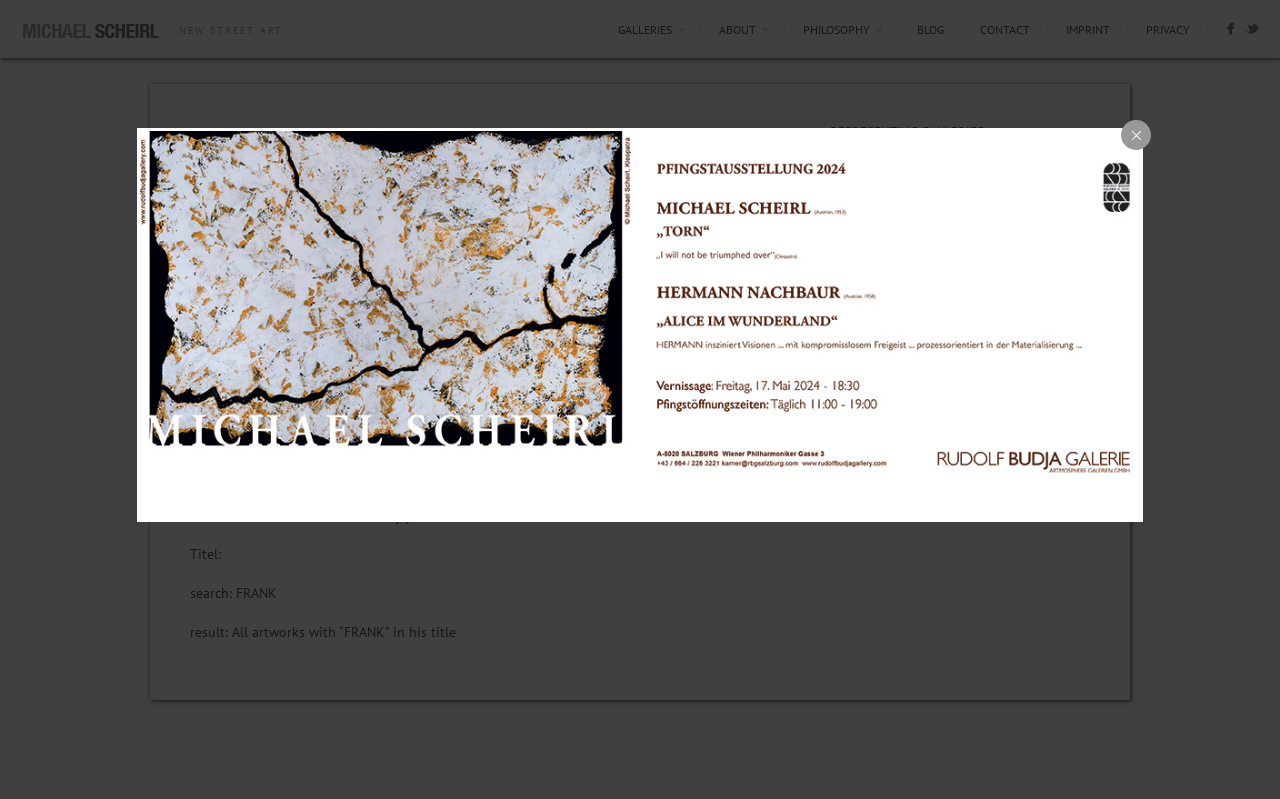Please specify the coordinates of the bounding box for the element that should be clicked to carry out this instruction: "Visit the GALLERIES page". The coordinates must be four float numbers between 0 and 1, formatted as [left, top, right, bottom].

[0.472, 0.028, 0.536, 0.046]